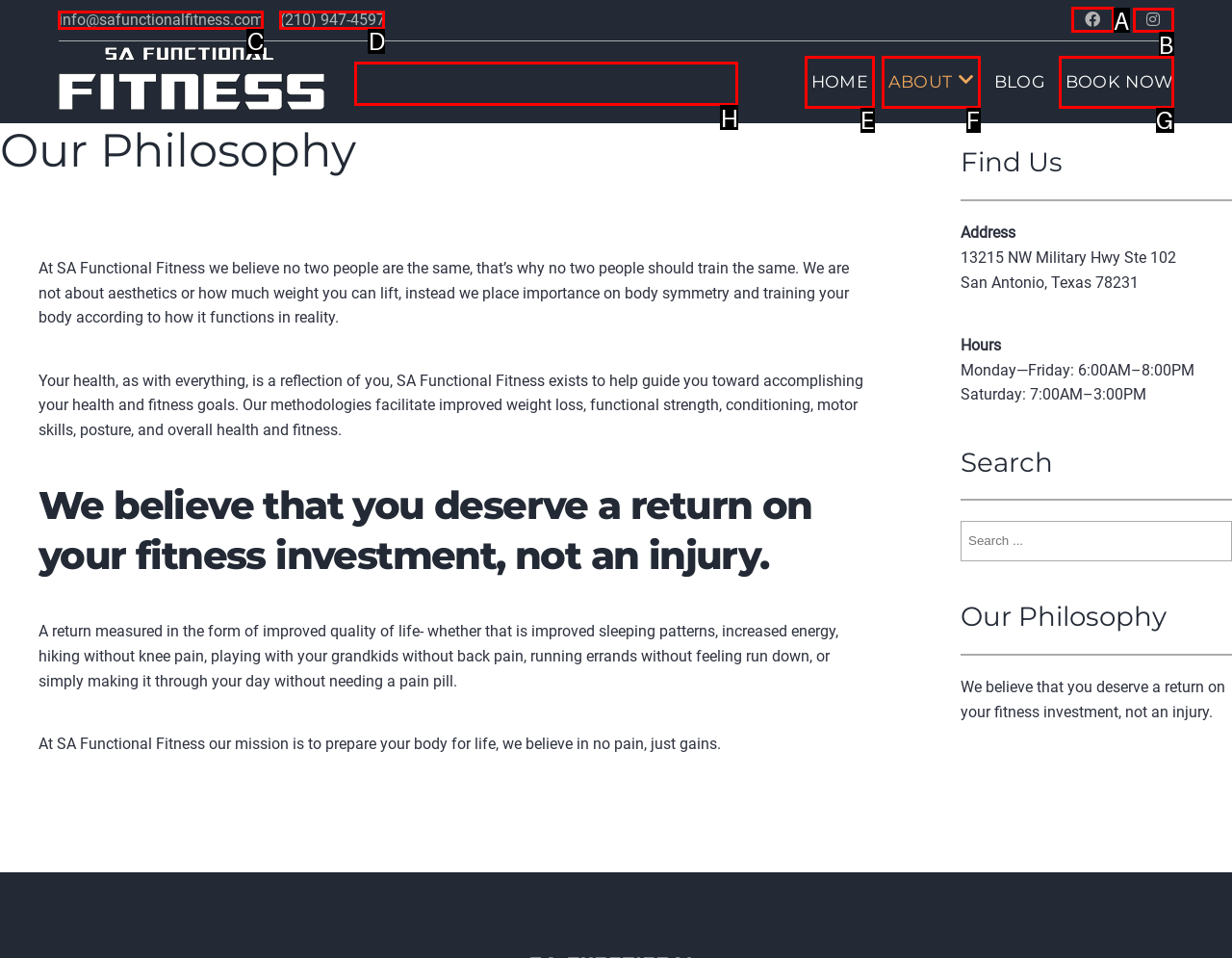Select the proper UI element to click in order to perform the following task: Click the Facebook link. Indicate your choice with the letter of the appropriate option.

A